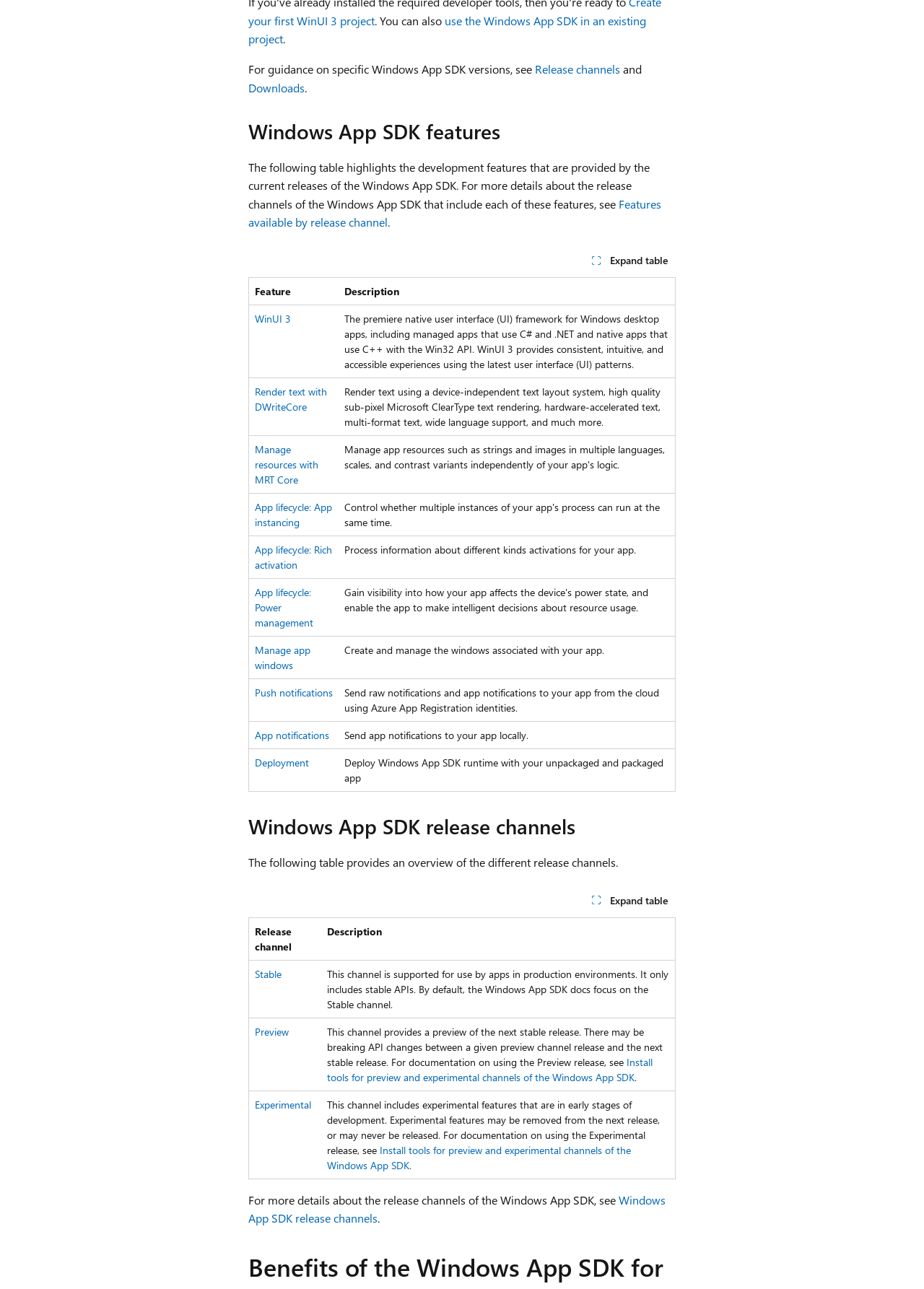Provide the bounding box coordinates of the UI element that matches the description: "App notifications".

[0.276, 0.565, 0.356, 0.576]